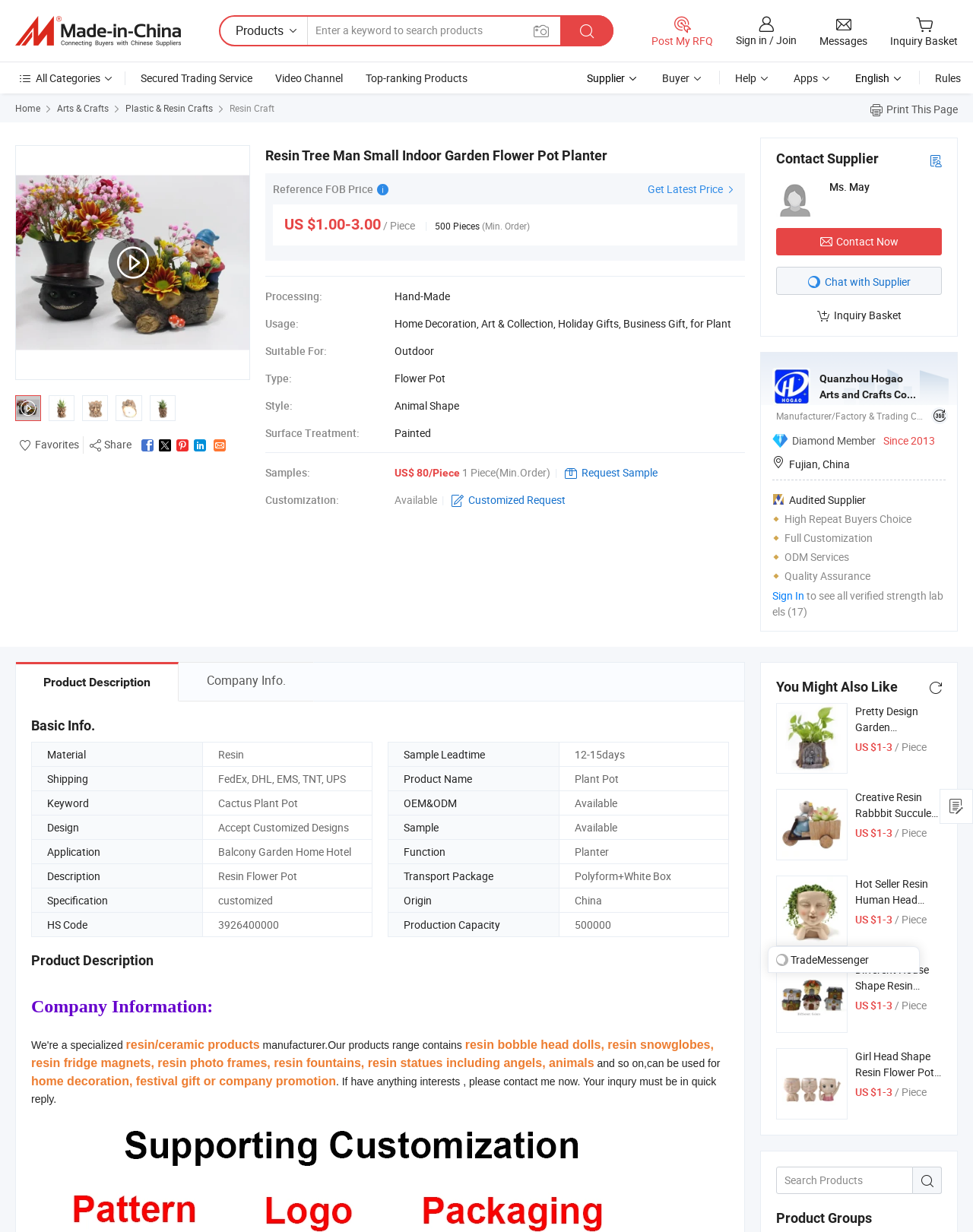Can you extract the headline from the webpage for me?

Resin Tree Man Small Indoor Garden Flower Pot Planter